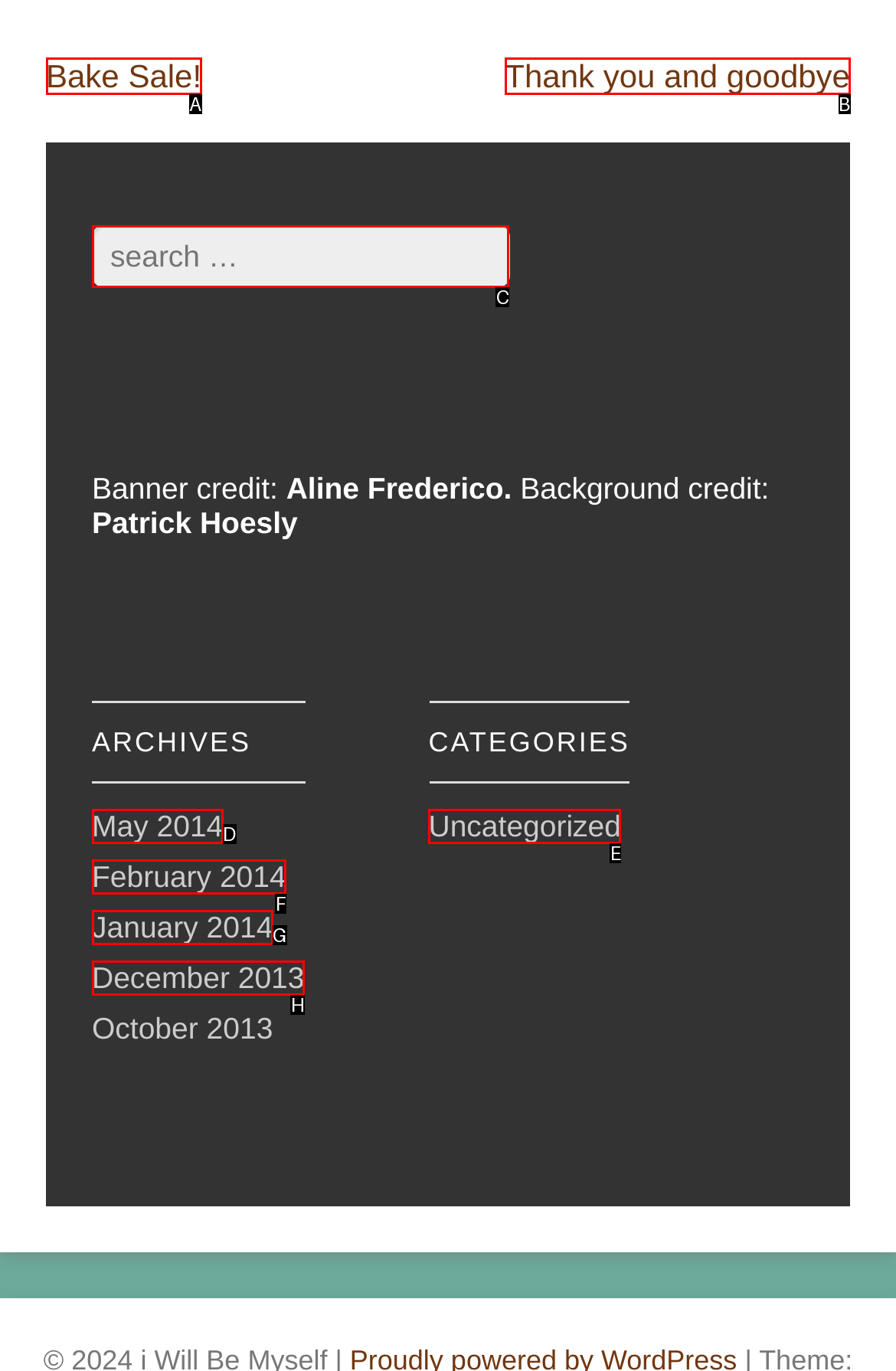Tell me which one HTML element best matches the description: Home
Answer with the option's letter from the given choices directly.

None